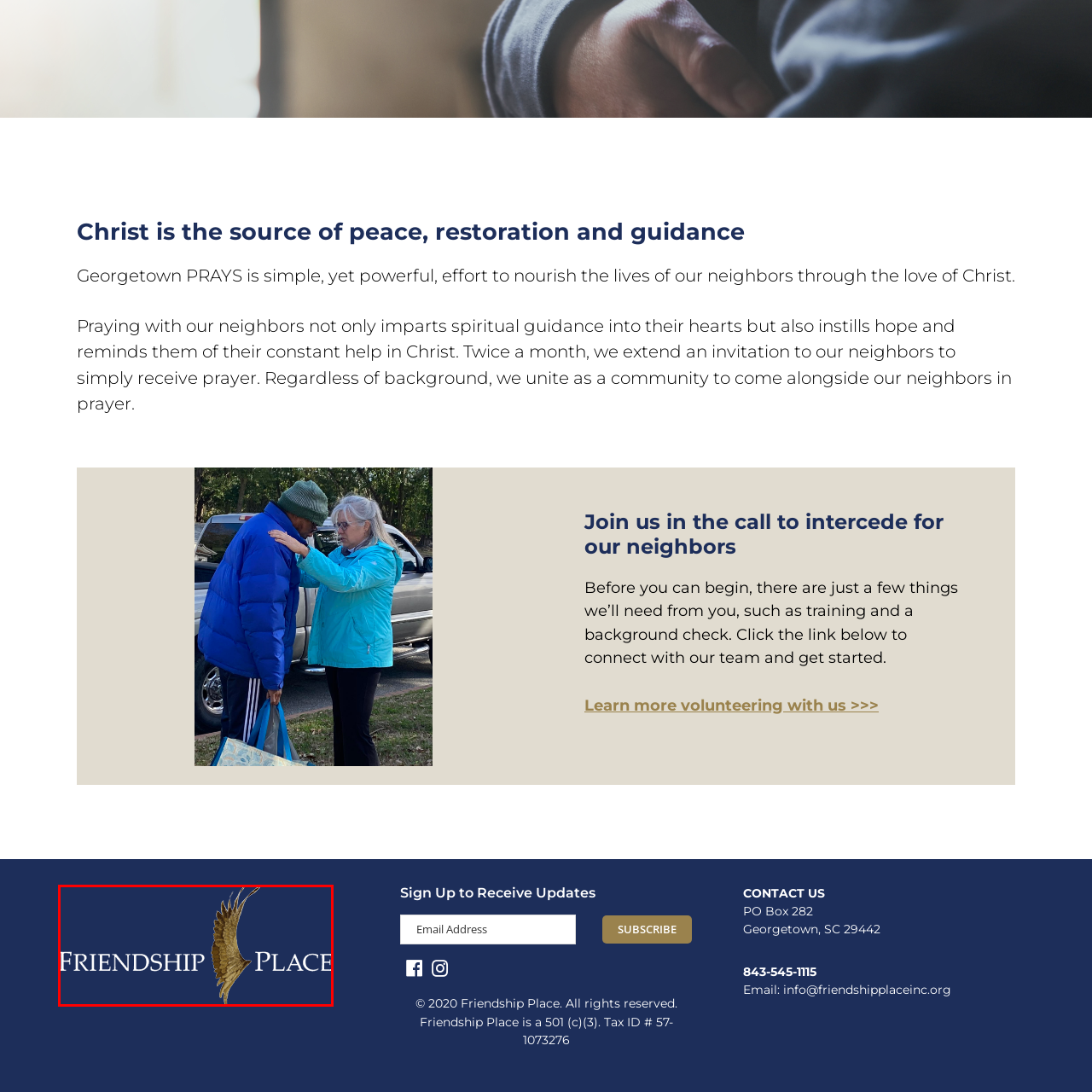Concentrate on the image highlighted by the red boundary and deliver a detailed answer to the following question, using the information from the image:
What is the stylized wing graphic meant to evoke?

The stylized wing graphic accompanying the organization's name is meant to evoke a sense of upliftment and hope, reflecting the organization's commitment to community service and connection through love and prayer.